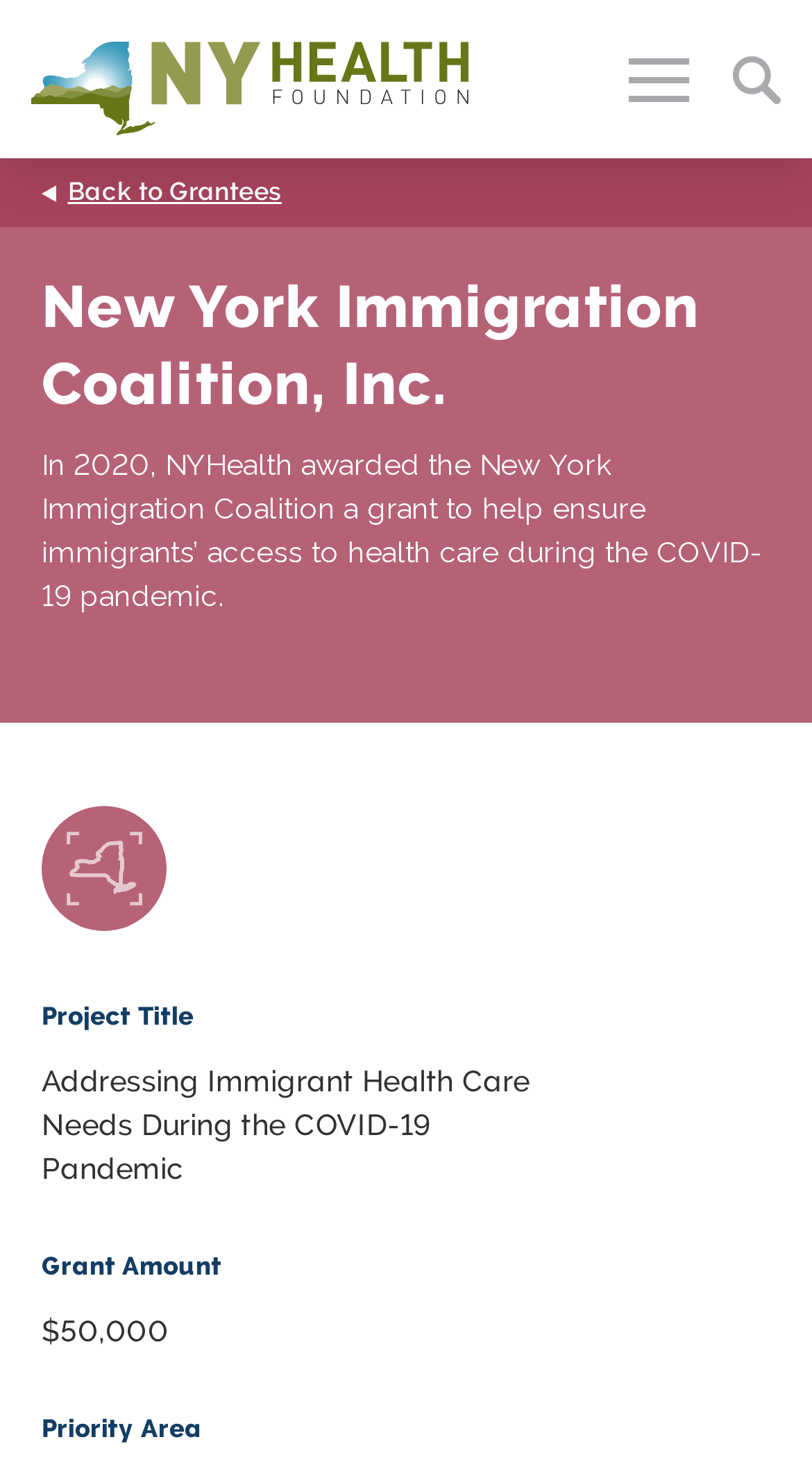Given the content of the image, can you provide a detailed answer to the question?
What is the name of the organization?

I found the answer by looking at the heading element with the text 'New York Immigration Coalition, Inc.' which is a prominent element on the webpage, indicating that it is the name of the organization.